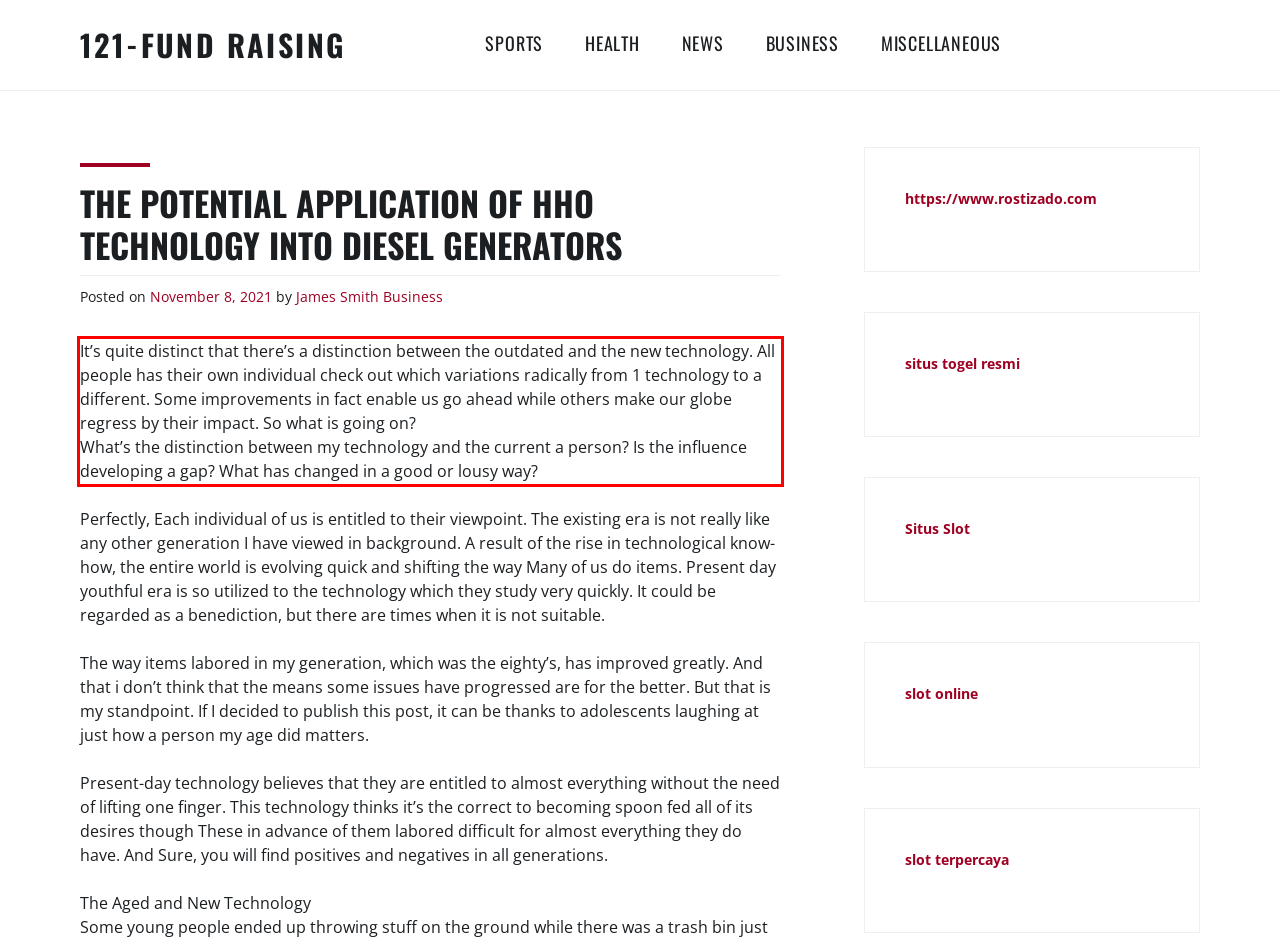You are looking at a screenshot of a webpage with a red rectangle bounding box. Use OCR to identify and extract the text content found inside this red bounding box.

It’s quite distinct that there’s a distinction between the outdated and the new technology. All people has their own individual check out which variations radically from 1 technology to a different. Some improvements in fact enable us go ahead while others make our globe regress by their impact. So what is going on? What’s the distinction between my technology and the current a person? Is the influence developing a gap? What has changed in a good or lousy way?